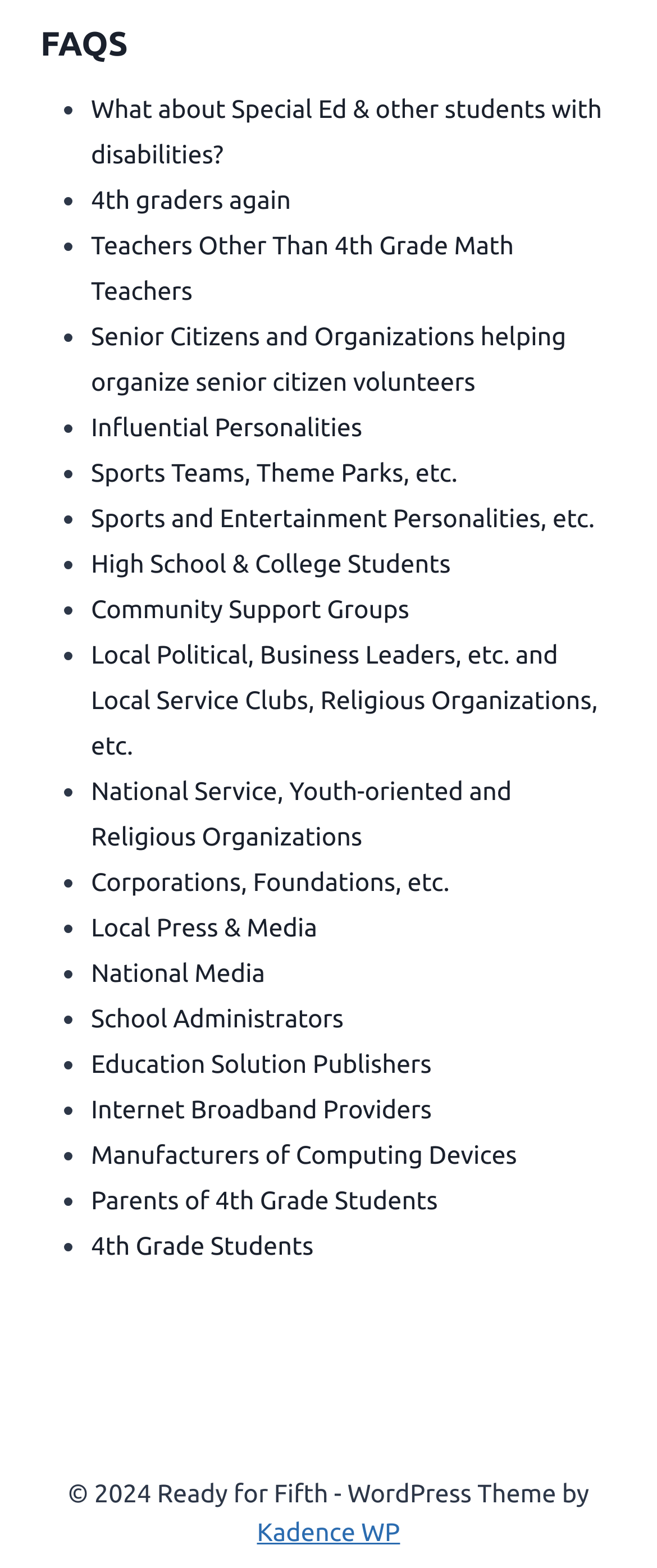Locate the bounding box coordinates of the clickable region necessary to complete the following instruction: "Click on 'Kadence WP'". Provide the coordinates in the format of four float numbers between 0 and 1, i.e., [left, top, right, bottom].

[0.391, 0.967, 0.609, 0.985]